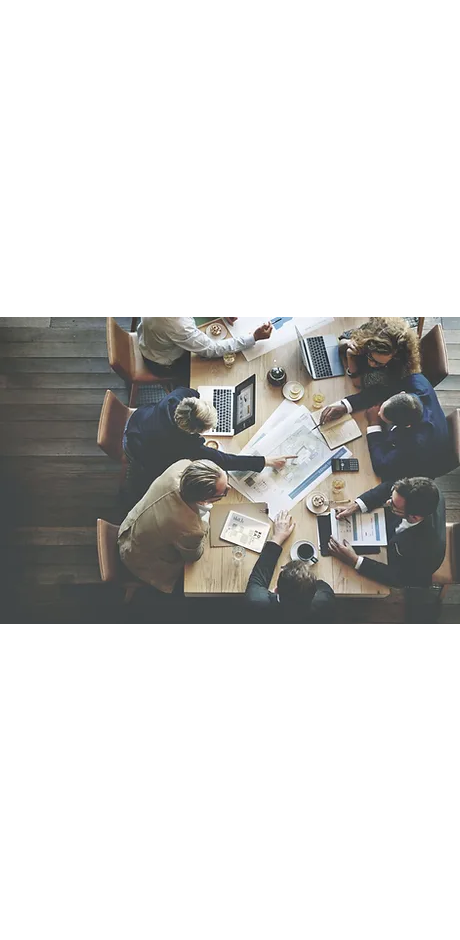Given the content of the image, can you provide a detailed answer to the question?
What is the topic of discussion among the team members?

The caption states that the team members are focusing on 'key objectives related to human resources and talent management initiatives', indicating that the topic of discussion is related to managing and developing the organization's workforce.